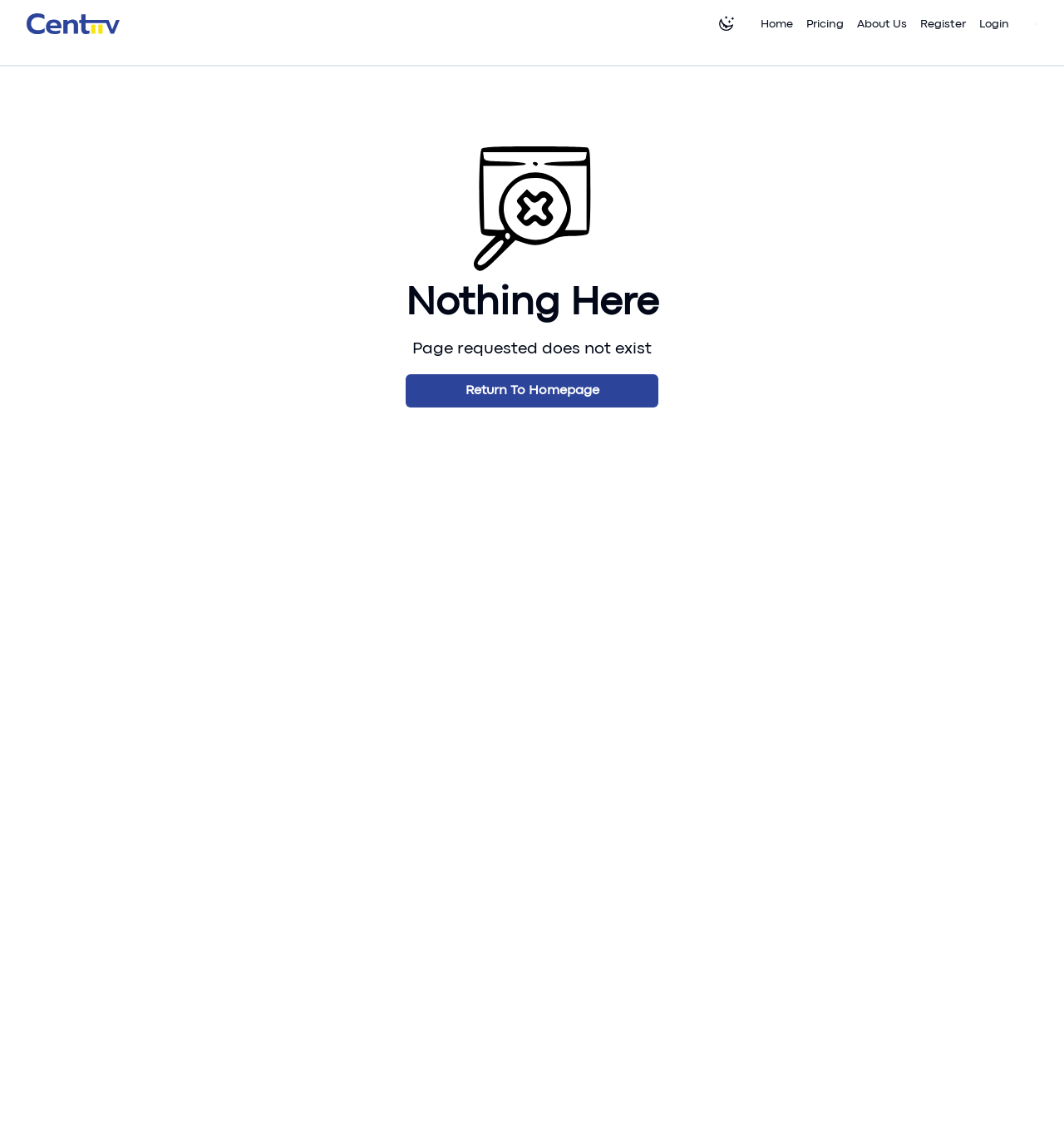How many navigation links are in the header?
Please elaborate on the answer to the question with detailed information.

There are 5 navigation links in the header section of the webpage, which are 'Home', 'Pricing', 'About Us', 'Register', and 'Login'.